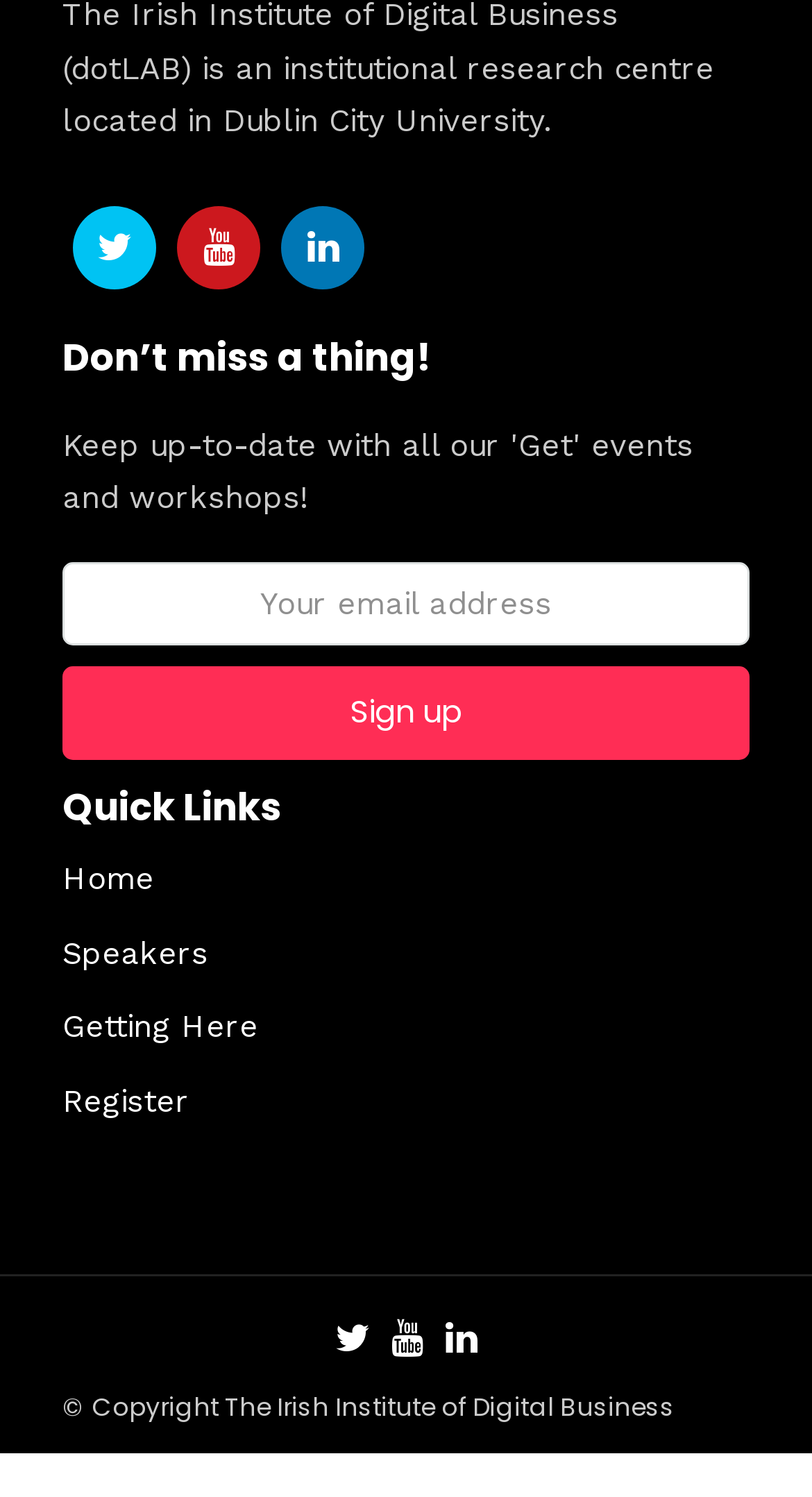Provide a brief response in the form of a single word or phrase:
How many quick links are there?

4